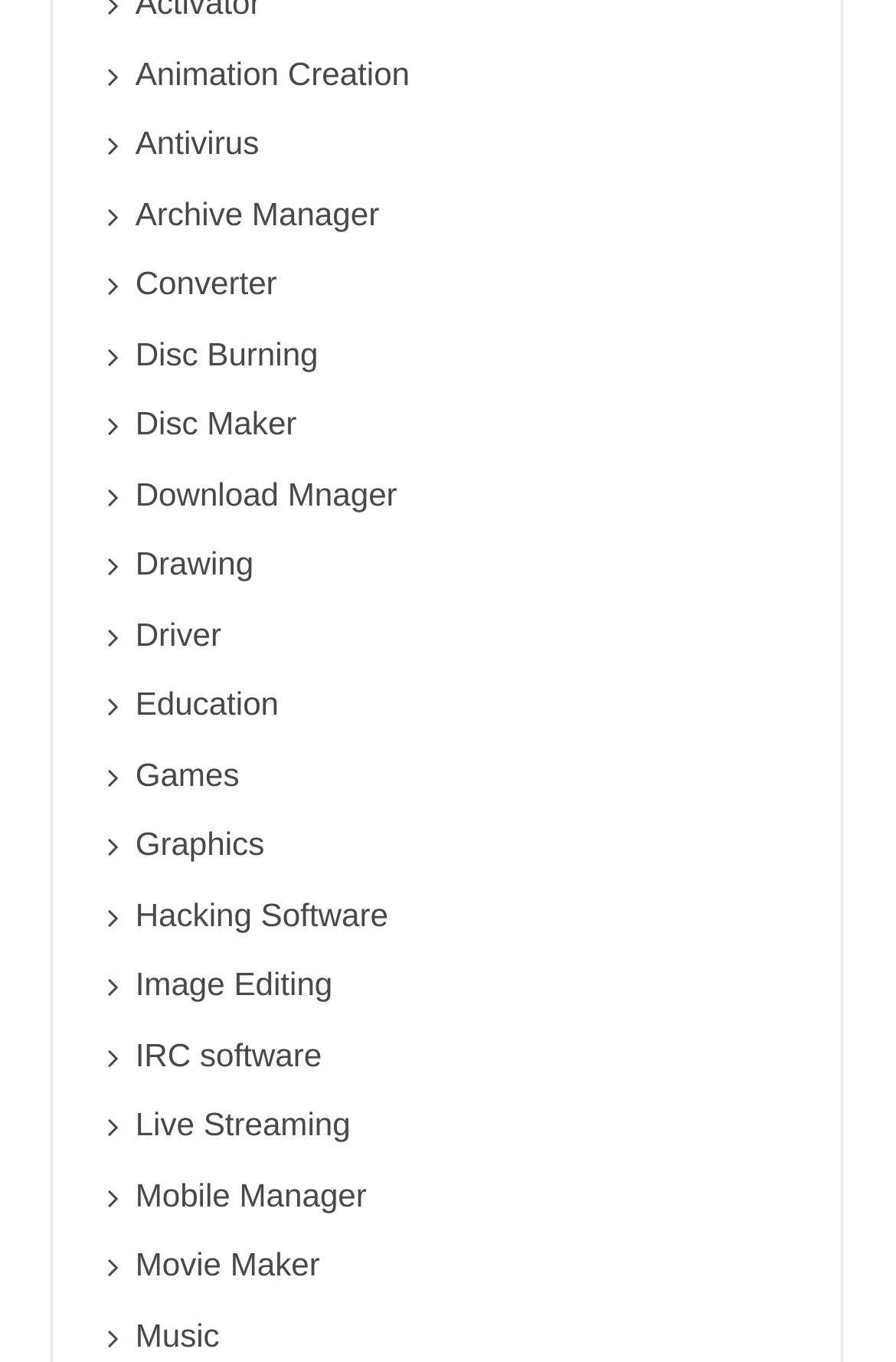Locate the bounding box coordinates of the clickable part needed for the task: "contact us".

None